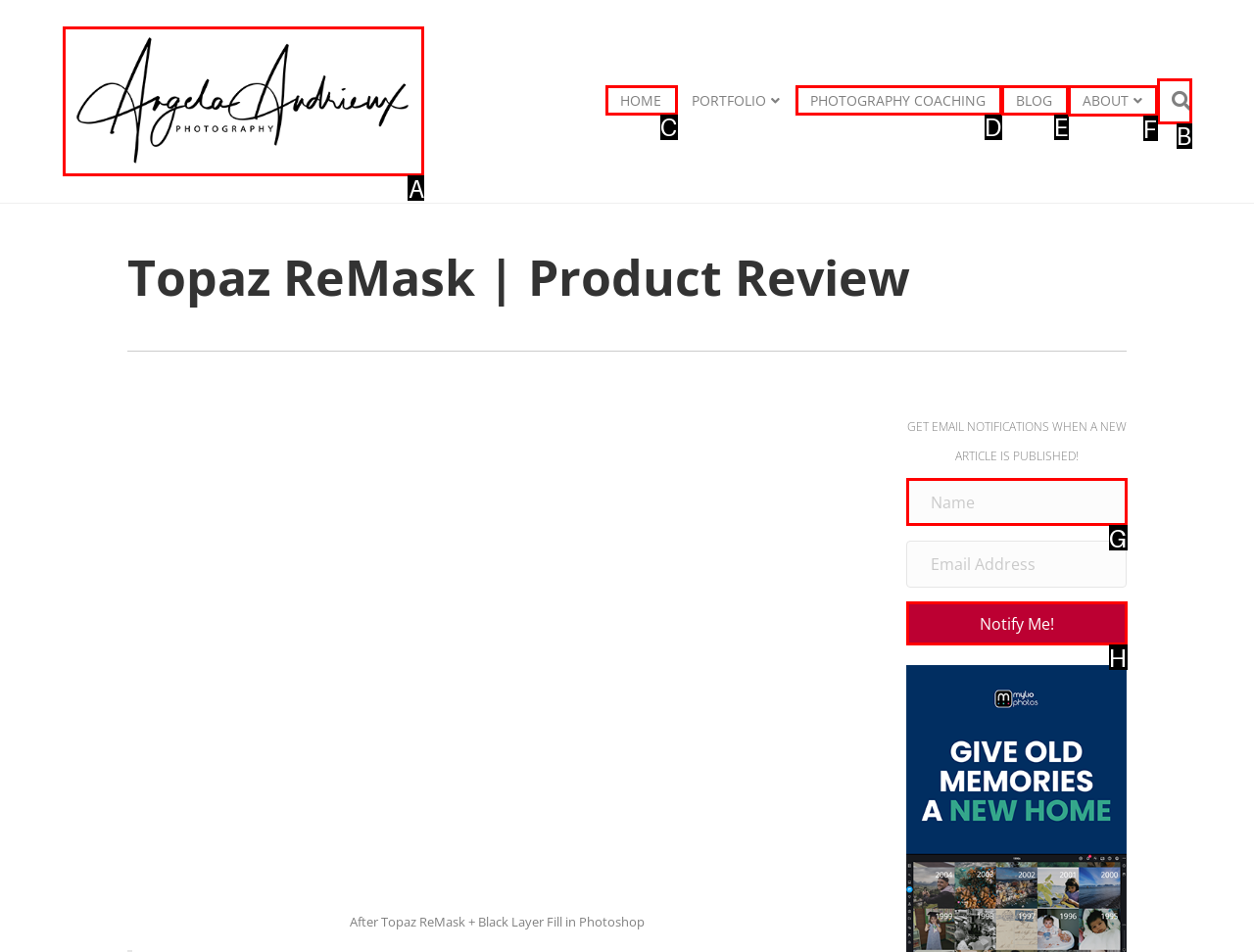Tell me which option I should click to complete the following task: click on the logo Answer with the option's letter from the given choices directly.

A